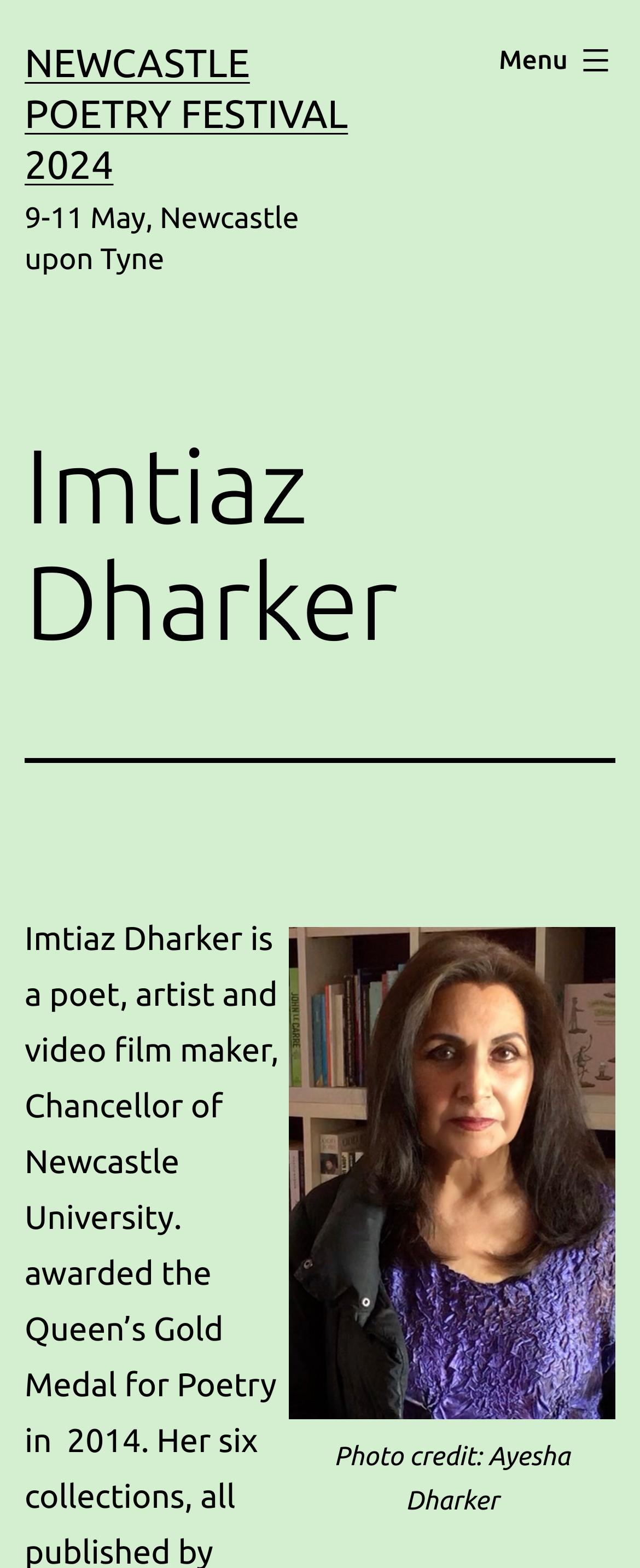Give a complete and precise description of the webpage's appearance.

The webpage is about Imtiaz Dharker, a poet participating in the Newcastle Poetry Festival 2024. At the top left, there is a link to the festival's main page, "NEWCASTLE POETRY FESTIVAL 2024". Below this link, the dates and location of the festival, "9-11 May, Newcastle upon Tyne", are displayed. 

On the top right, there is a button labeled "Menu" which, when expanded, controls the primary menu list. 

Below the menu button, there is a header section that spans most of the width of the page. Within this section, the poet's name, "Imtiaz Dharker", is prominently displayed as a heading. 

Towards the bottom of the page, there is a large figure, likely an image, that occupies about half of the page's width. This figure has a caption, "Photo credit: Ayesha Dharker", which is positioned at the bottom of the image.